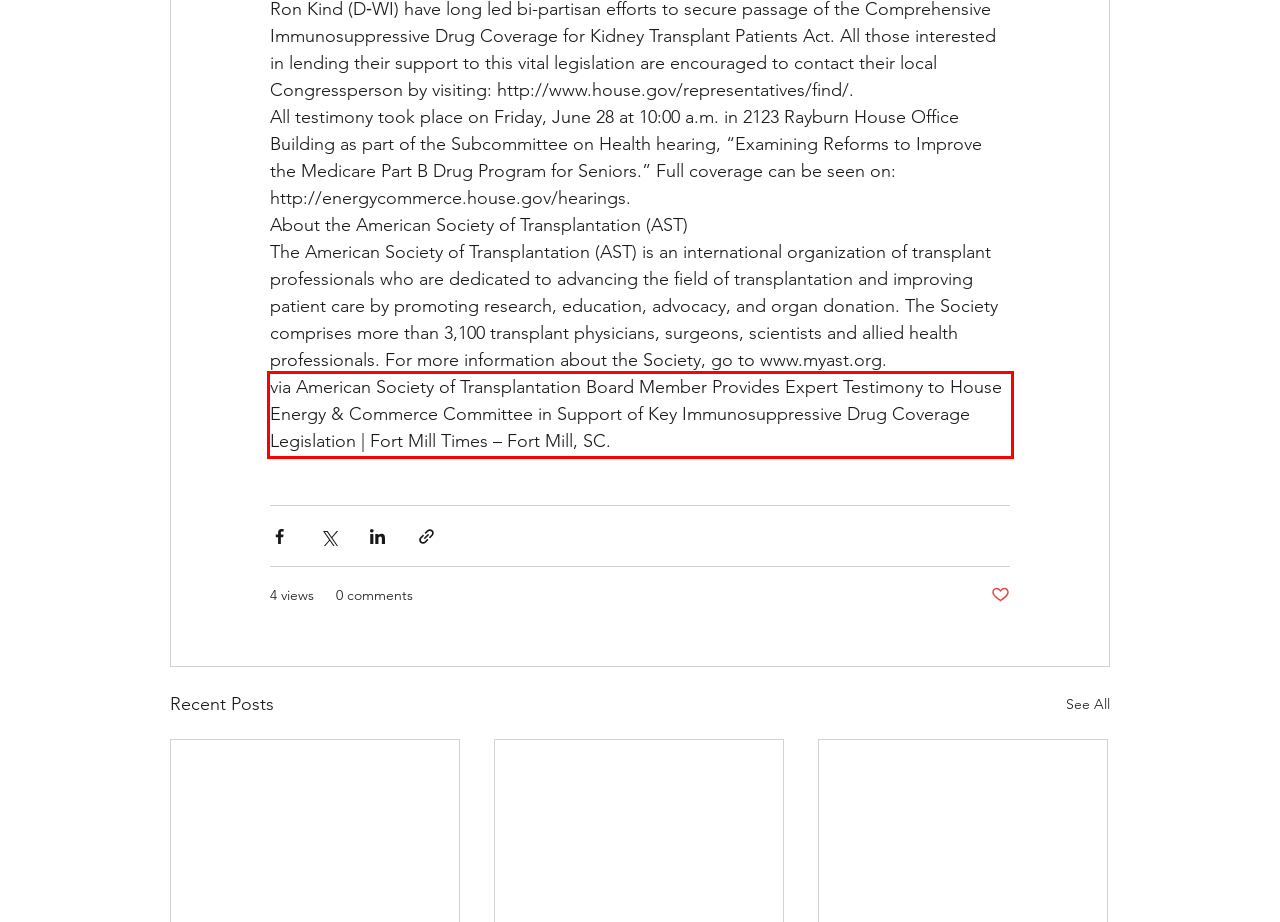Given a screenshot of a webpage, locate the red bounding box and extract the text it encloses.

via American Society of Transplantation Board Member Provides Expert Testimony to House Energy & Commerce Committee in Support of Key Immunosuppressive Drug Coverage Legislation | Fort Mill Times – Fort Mill, SC.